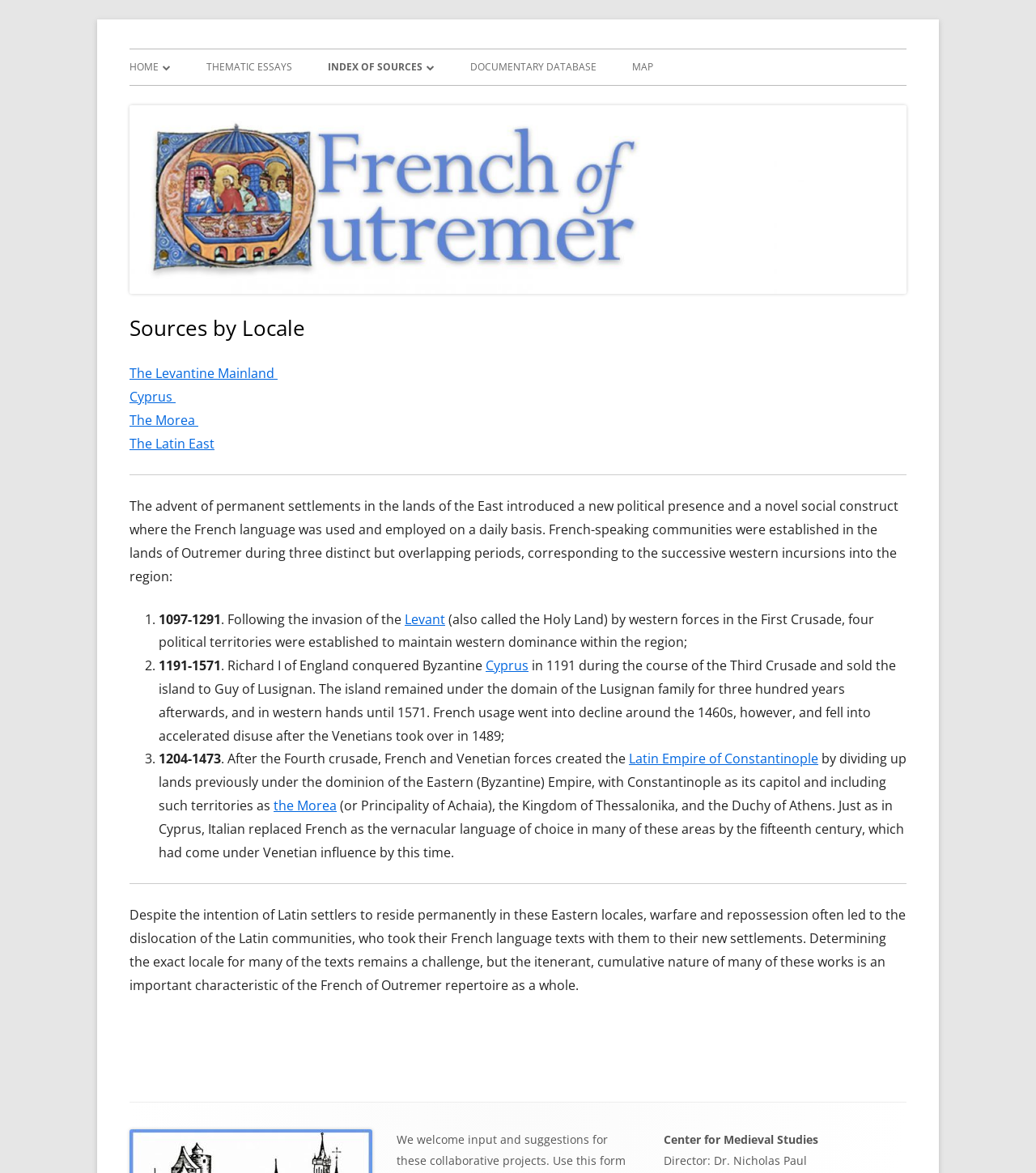What is the name of the director of the Center for Medieval Studies?
Based on the visual content, answer with a single word or a brief phrase.

Dr. Nicholas Paul